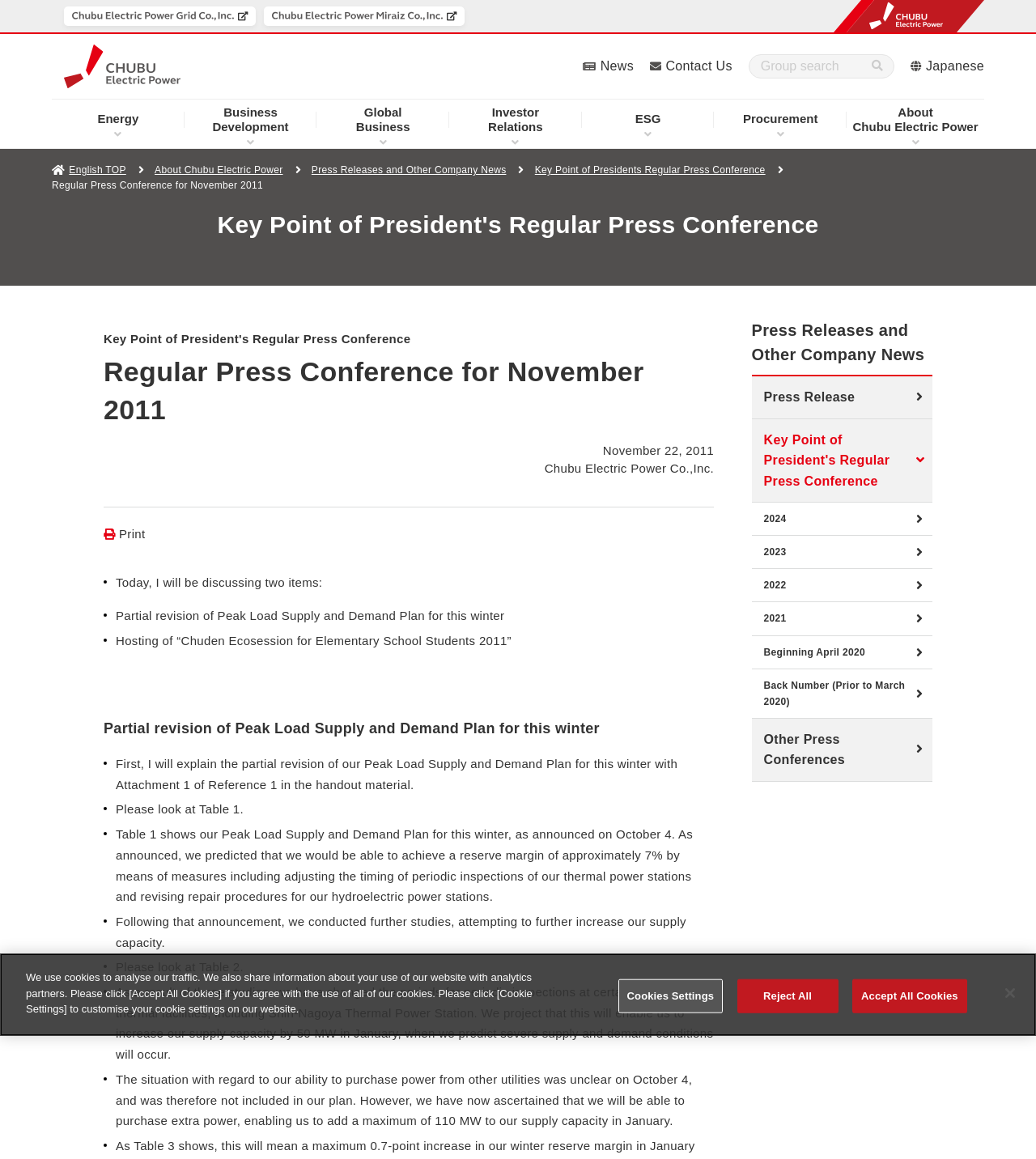Highlight the bounding box coordinates of the element that should be clicked to carry out the following instruction: "Click the 'About Chubu Electric Power' link". The coordinates must be given as four float numbers ranging from 0 to 1, i.e., [left, top, right, bottom].

[0.817, 0.086, 0.95, 0.128]